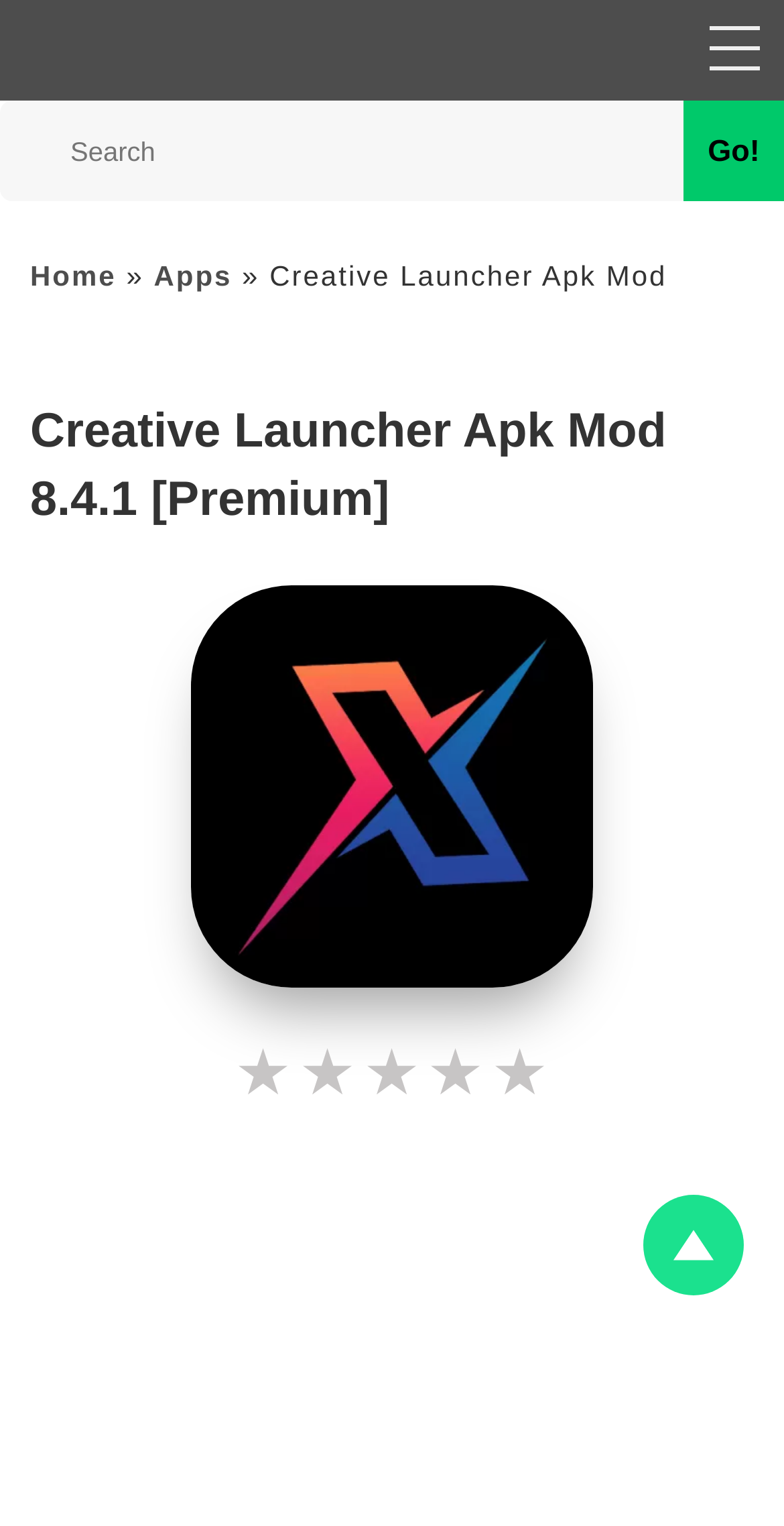Analyze and describe the webpage in a detailed narrative.

The webpage is about Creative Launcher Apk Mod Premium, a unique launcher that offers a blend of functionality and aesthetic customization. At the top of the page, there is a navigation menu with four links: "Home", "Games", "Apps", and "Top 10", which are evenly spaced across the width of the page. Below the navigation menu, there is a search bar with a "Go!" button on the right side.

On the left side of the page, there is a list with a numbered marker "1." followed by a link to "Home" and an arrow symbol "»" pointing to the right. Next to the arrow, there is another link to "Apps". 

Below the search bar, there is a heading that reads "Creative Launcher Apk Mod 8.4.1 [Premium]" in a larger font size. To the right of the heading, there is an image of the Creative Launcher Apk Mod. 

At the bottom right corner of the page, there is a button with no text.